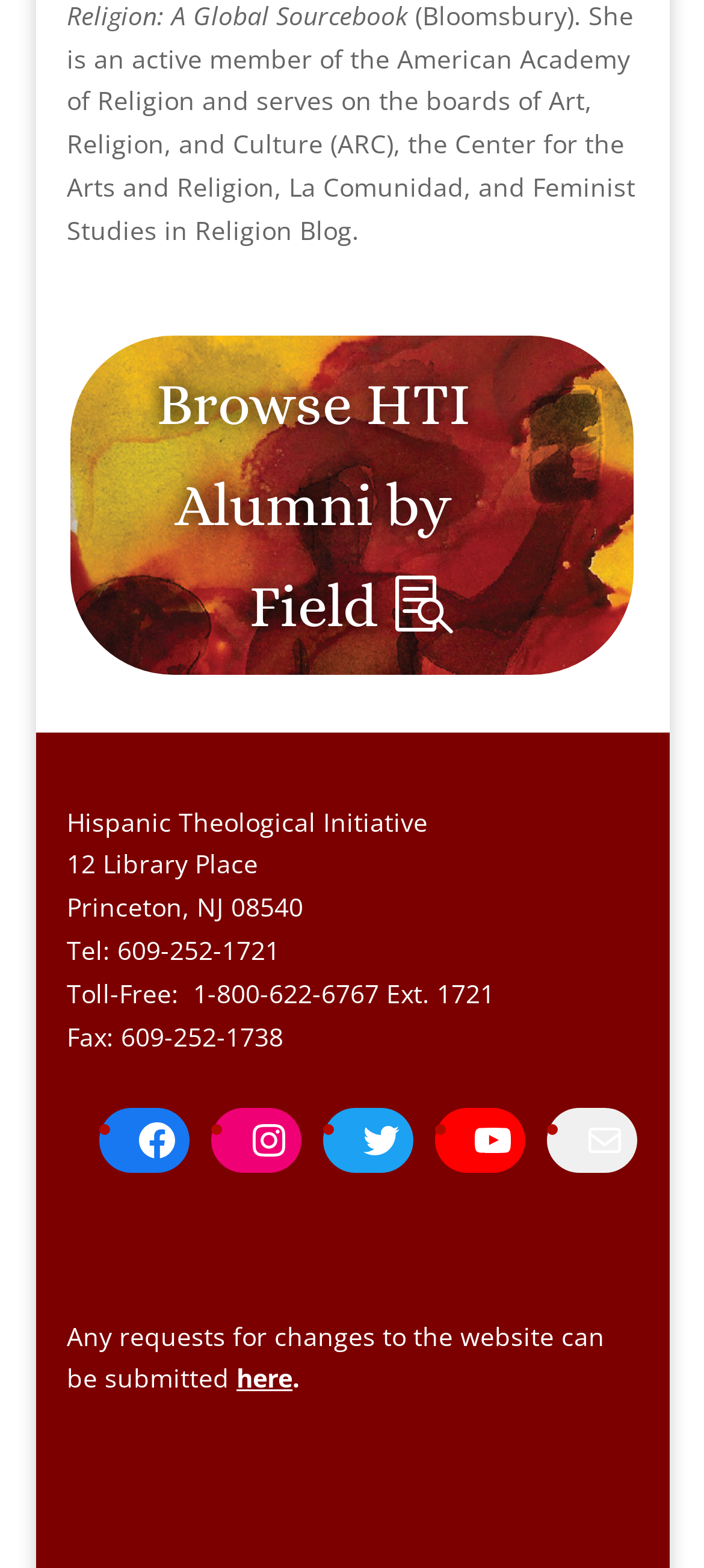What is the name of the initiative?
Refer to the image and give a detailed answer to the question.

The name of the initiative can be found in the static text element 'Hispanic Theological Initiative' located at coordinates [0.095, 0.513, 0.608, 0.535].